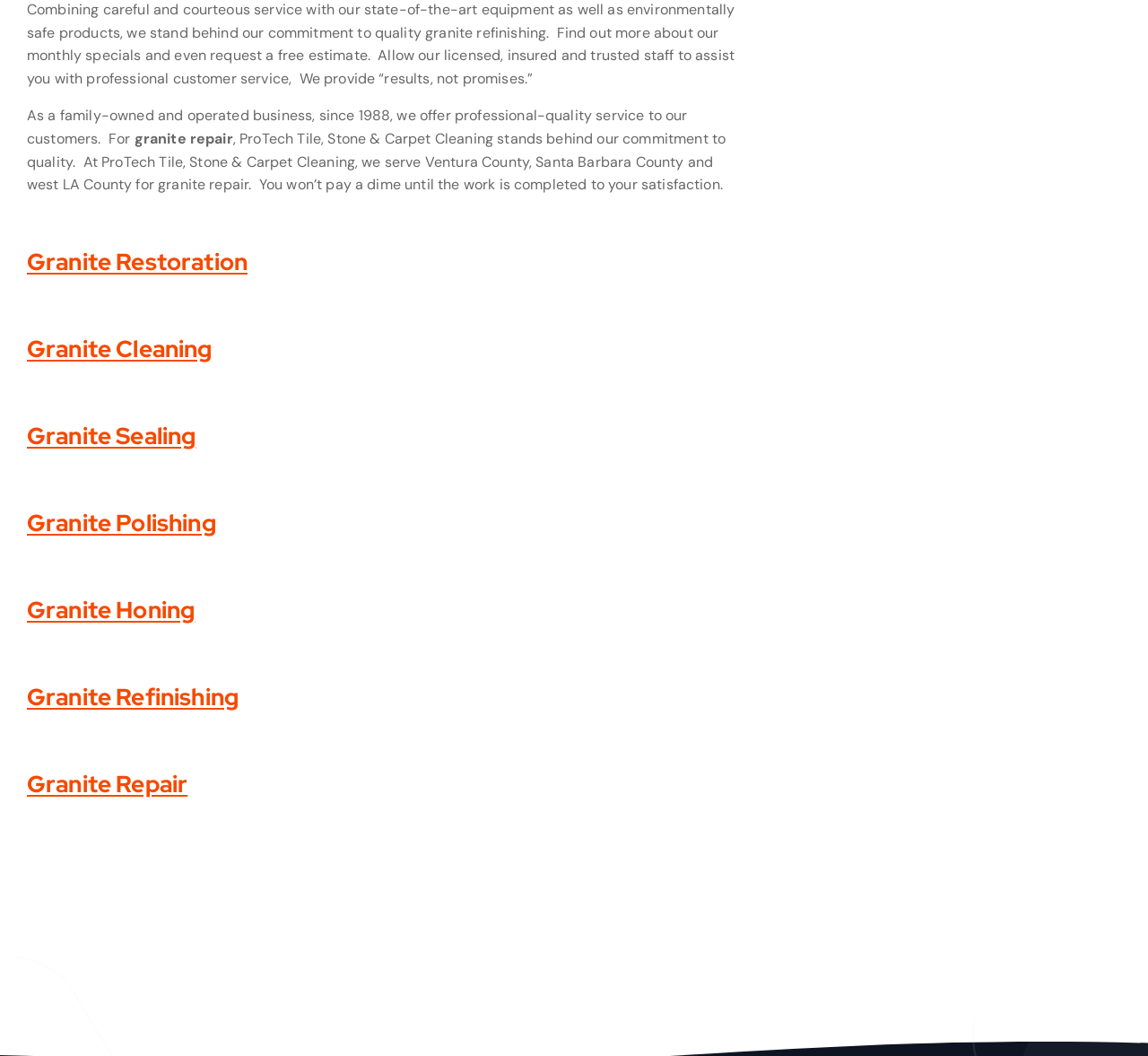What service does ProTech Tile, Stone & Carpet Cleaning offer?
Please craft a detailed and exhaustive response to the question.

Based on the text 'As a family-owned and operated business, since 1988, we offer professional-quality service to our customers. For granite repair...' and the presence of links to different granite-related services, it can be inferred that ProTech Tile, Stone & Carpet Cleaning offers granite repair services.